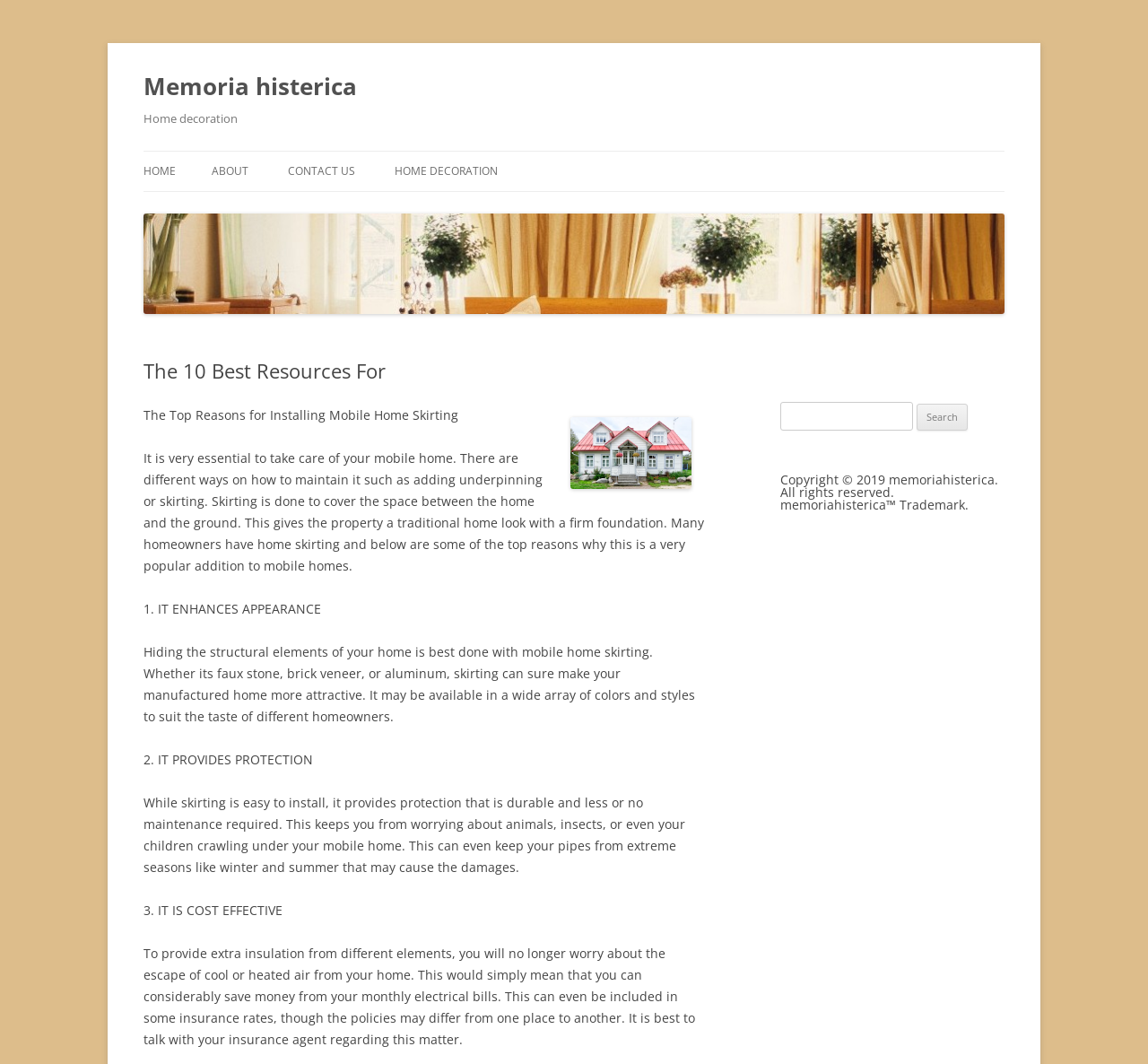Please mark the bounding box coordinates of the area that should be clicked to carry out the instruction: "Search for something".

[0.68, 0.378, 0.795, 0.405]